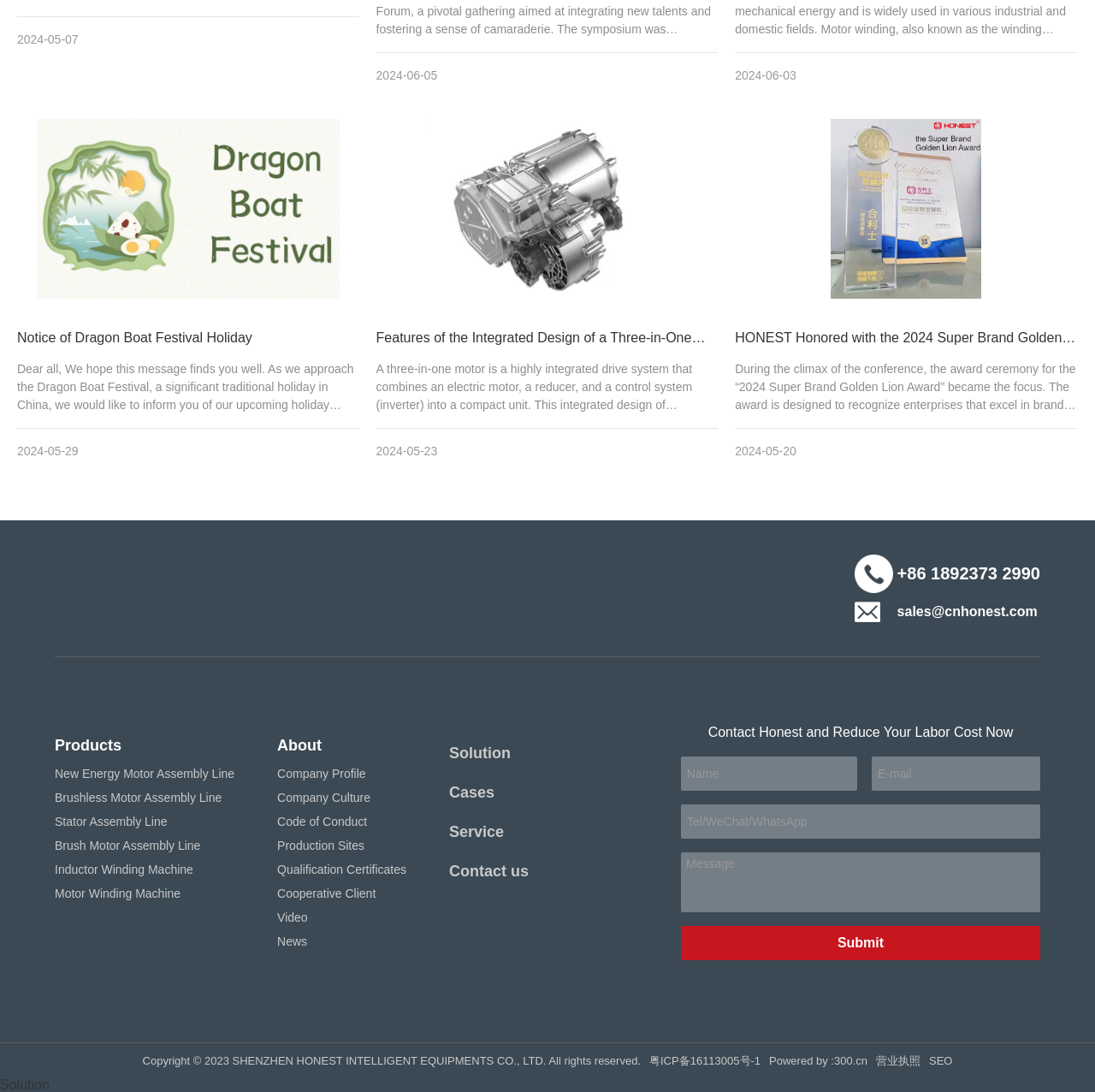Please mark the clickable region by giving the bounding box coordinates needed to complete this instruction: "Click the link to view the products".

[0.05, 0.676, 0.214, 0.69]